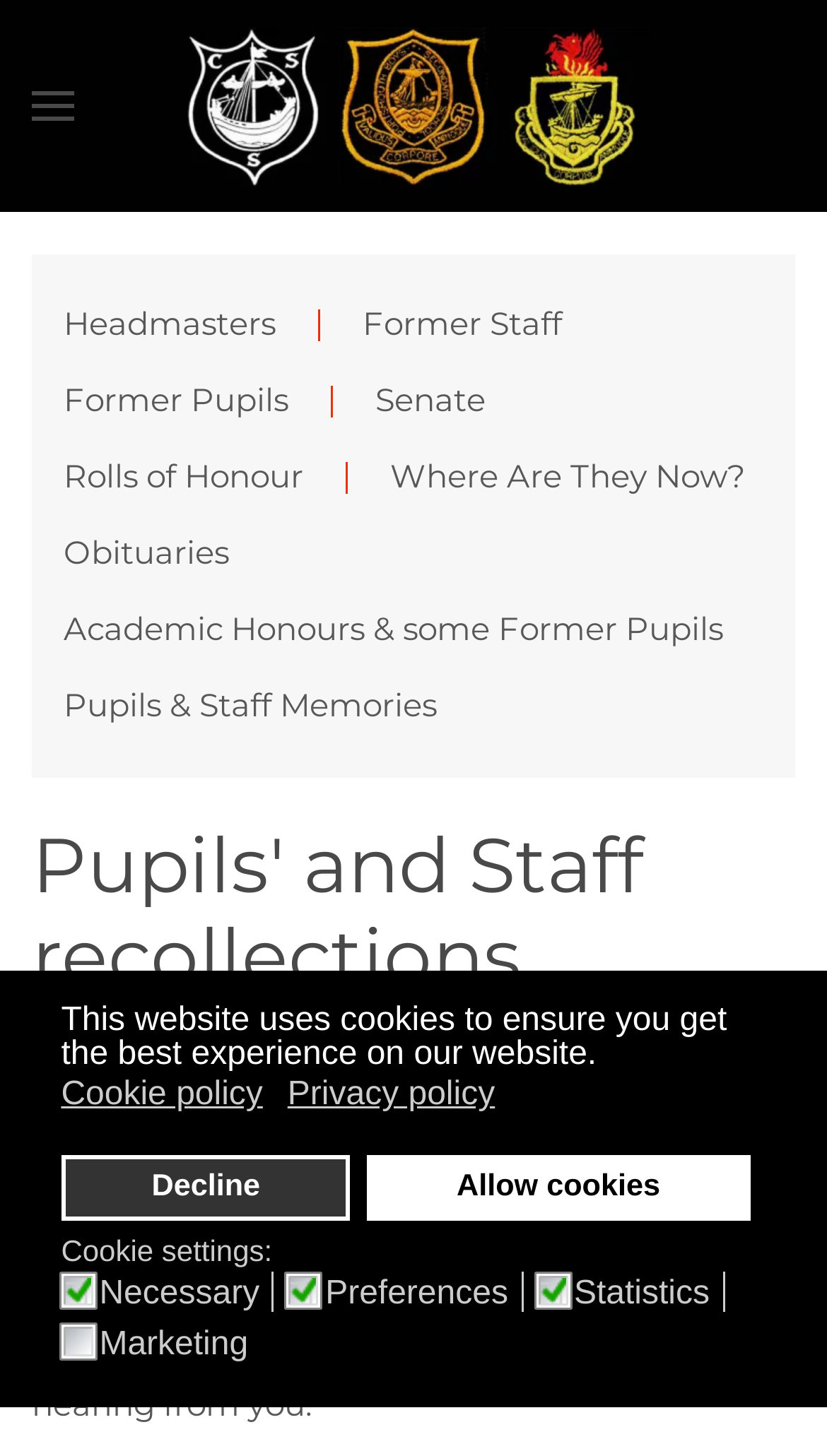Find the bounding box coordinates of the clickable area required to complete the following action: "Read Pupils' and Staff recollections".

[0.038, 0.563, 0.962, 0.688]